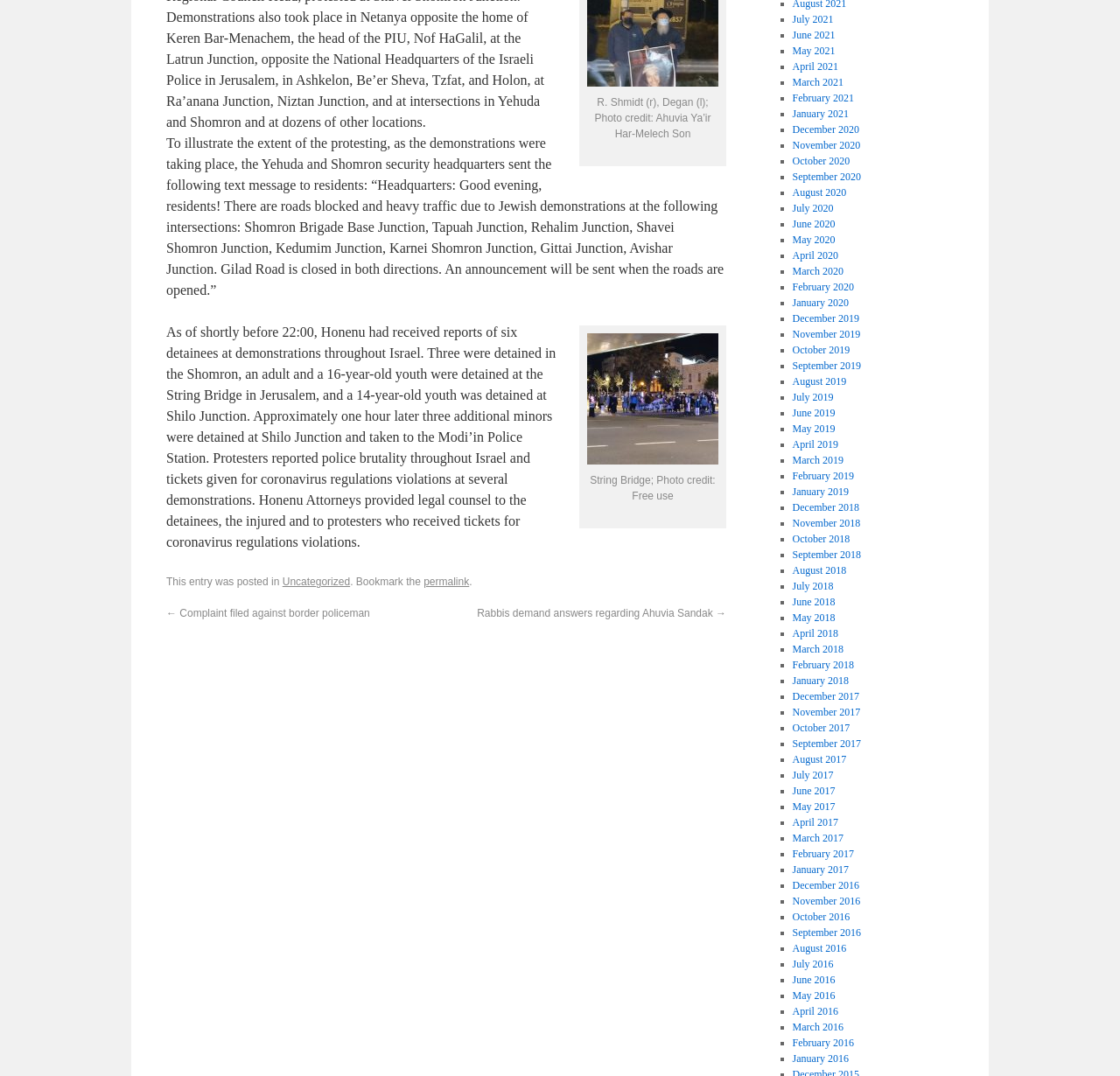Determine the bounding box for the UI element described here: "July 2018".

[0.707, 0.539, 0.744, 0.55]